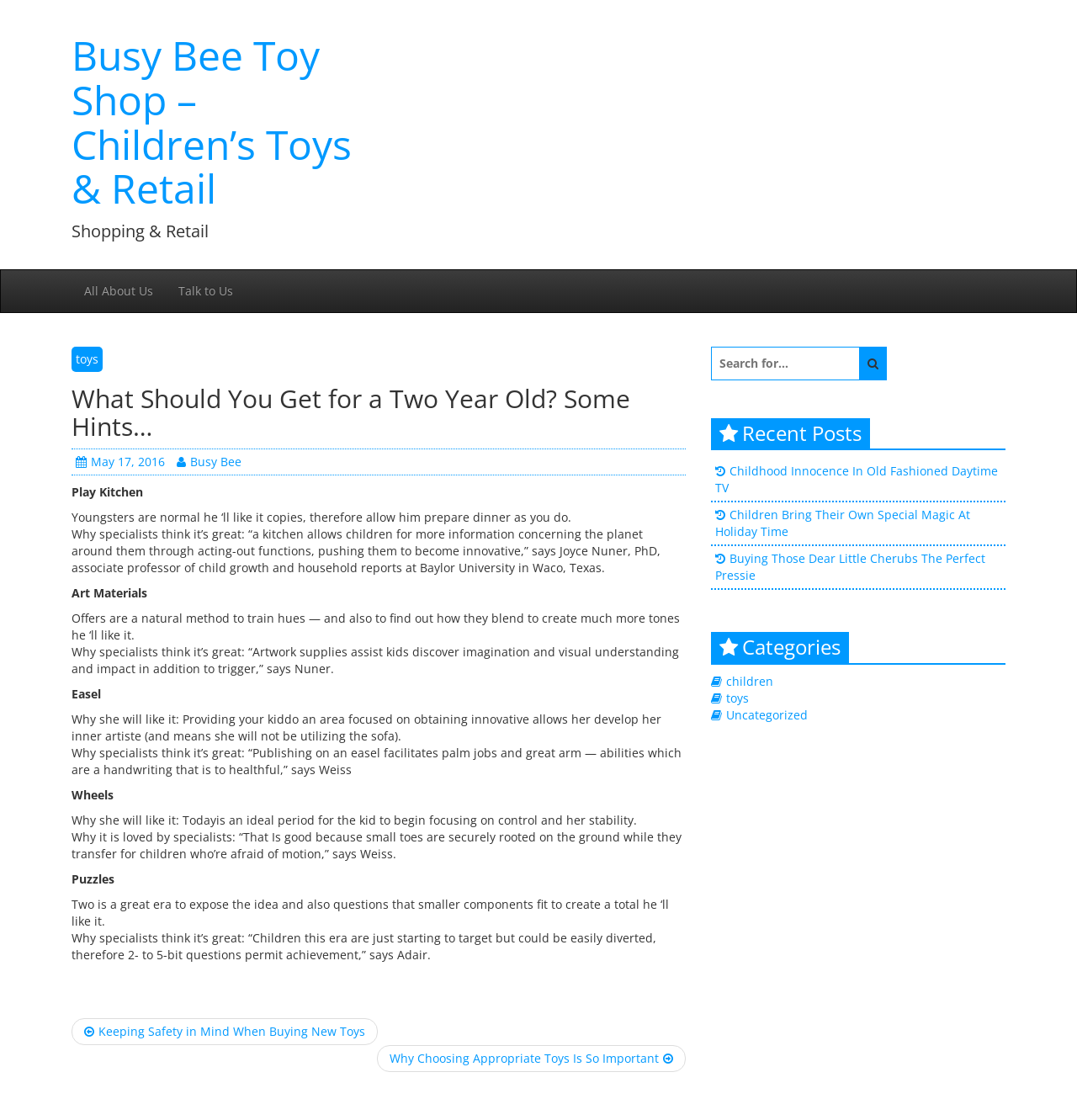Please identify the bounding box coordinates of the element's region that should be clicked to execute the following instruction: "Read the article about what to get for a two year old". The bounding box coordinates must be four float numbers between 0 and 1, i.e., [left, top, right, bottom].

[0.066, 0.343, 0.637, 0.393]